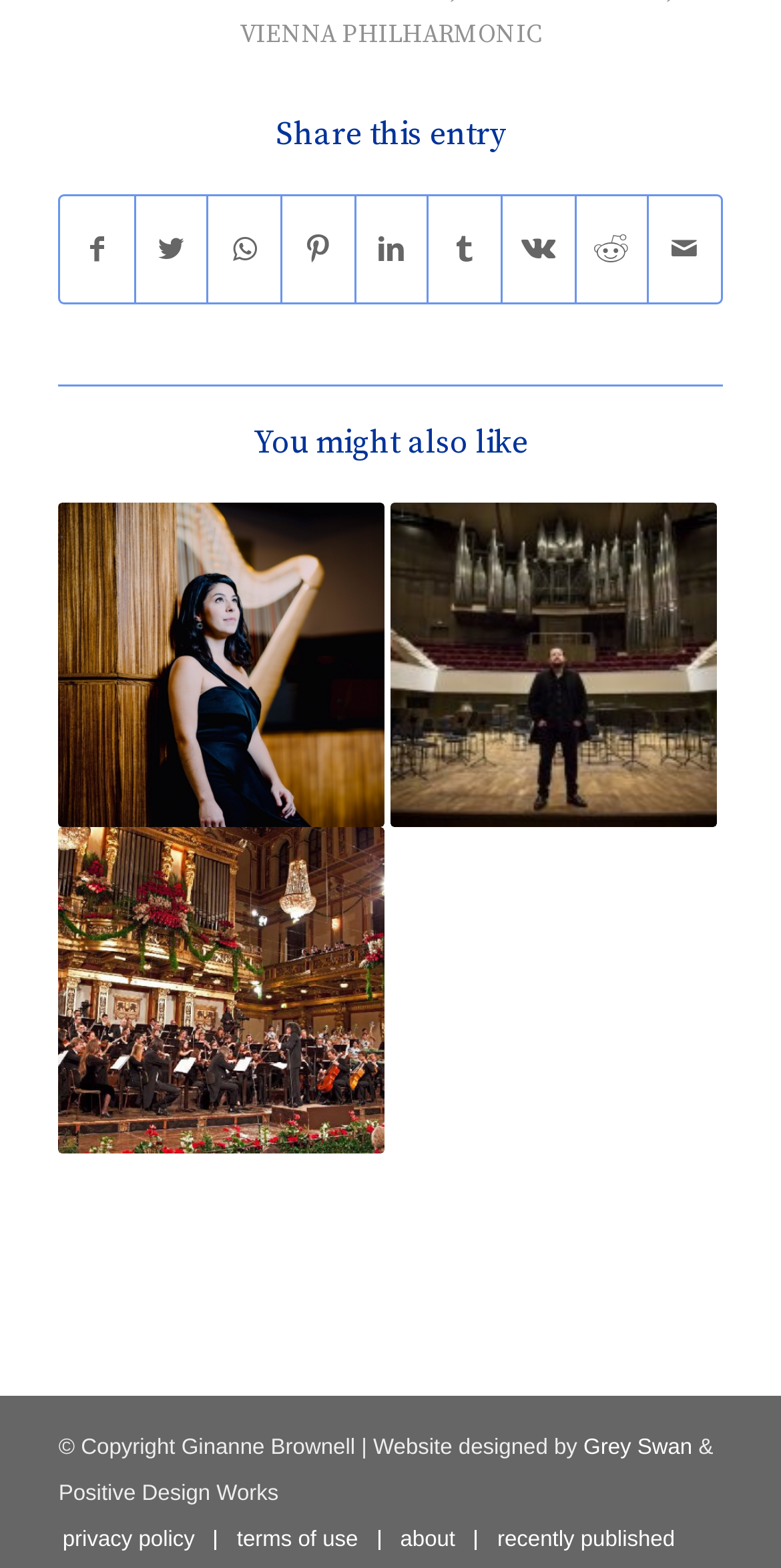Find the bounding box coordinates of the element you need to click on to perform this action: 'View the privacy policy'. The coordinates should be represented by four float values between 0 and 1, in the format [left, top, right, bottom].

[0.08, 0.975, 0.249, 0.99]